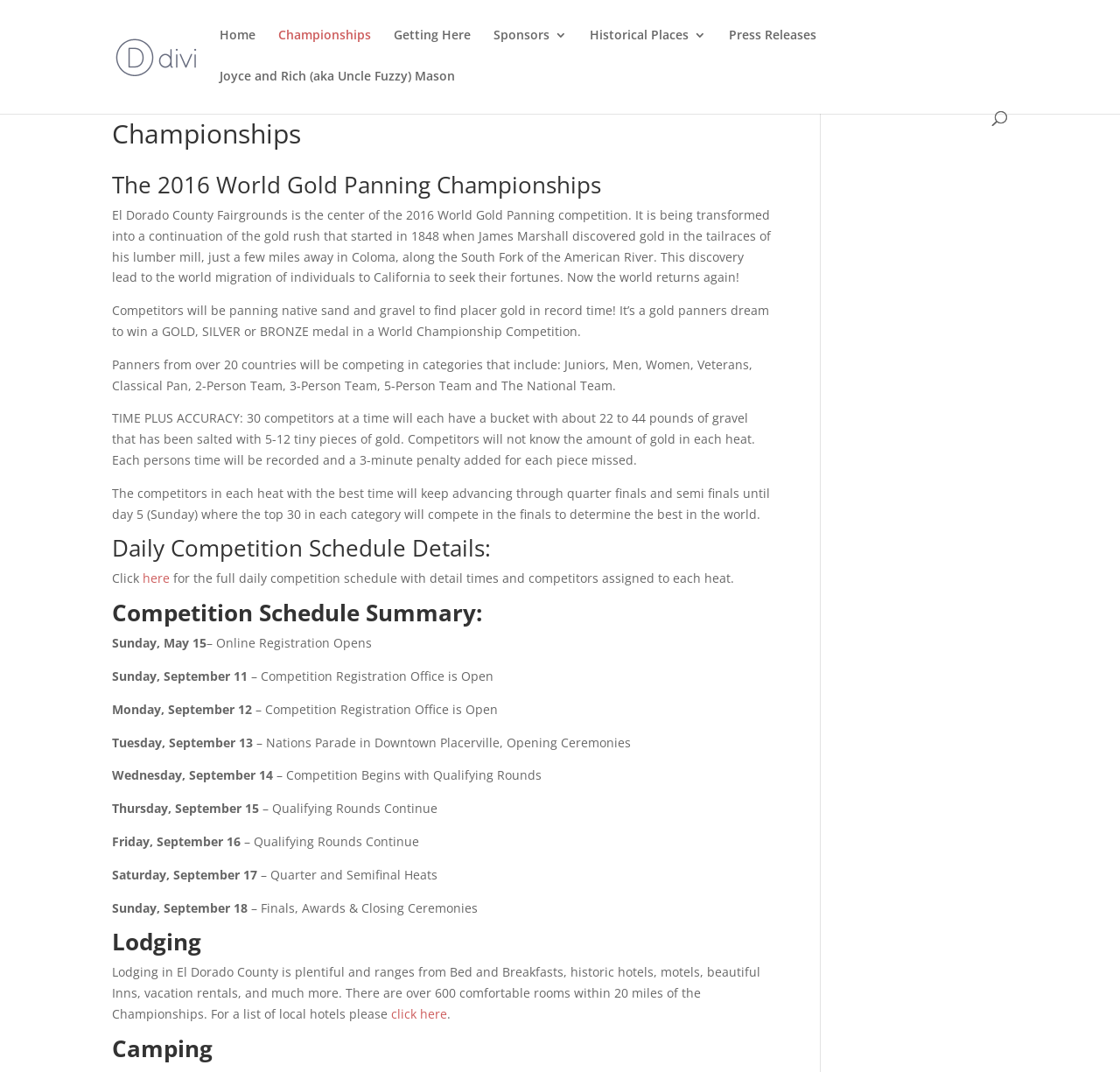Specify the bounding box coordinates of the area to click in order to follow the given instruction: "Check the lodging options."

[0.349, 0.938, 0.399, 0.953]